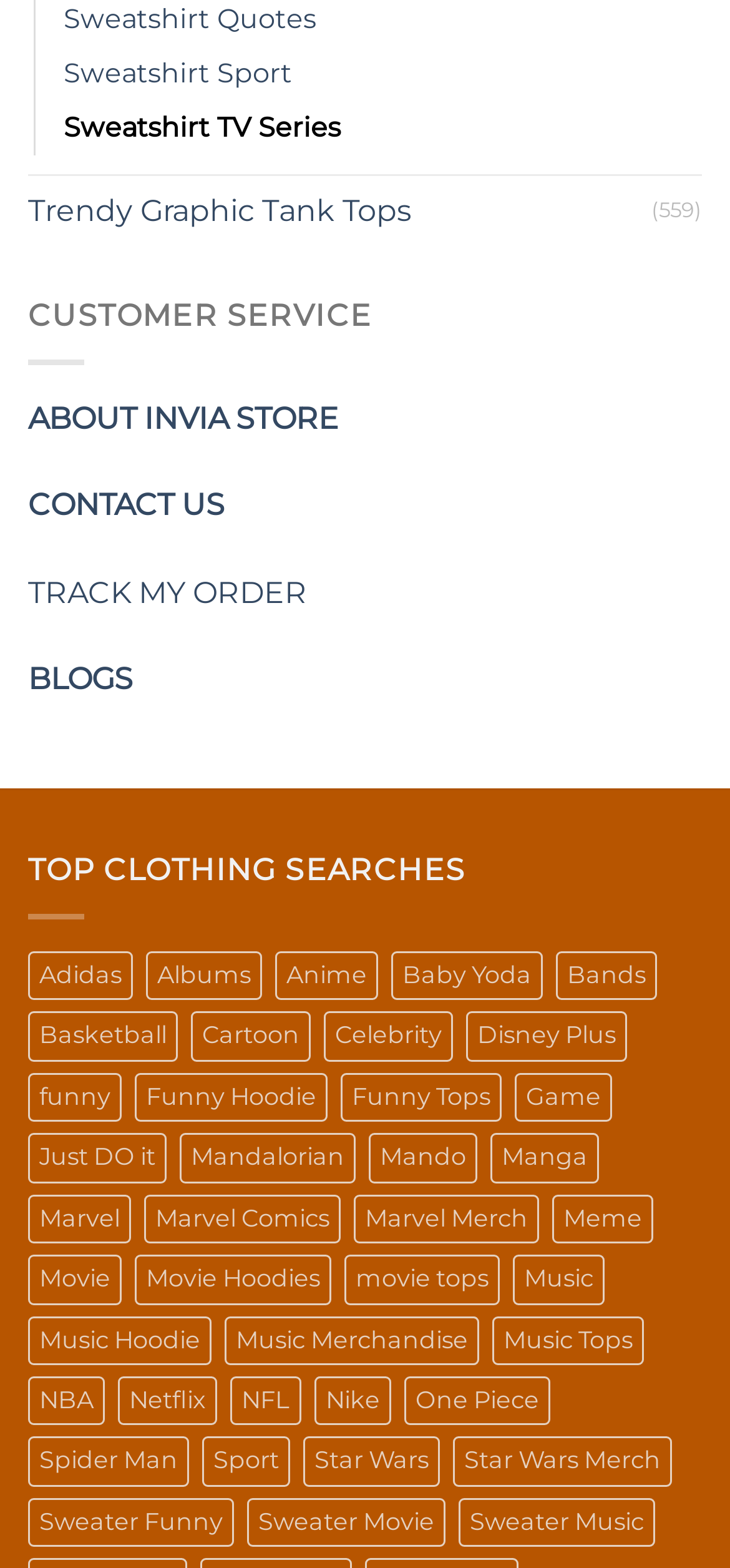Locate the bounding box coordinates of the item that should be clicked to fulfill the instruction: "Browse Sweatshirt Sport".

[0.087, 0.03, 0.4, 0.065]